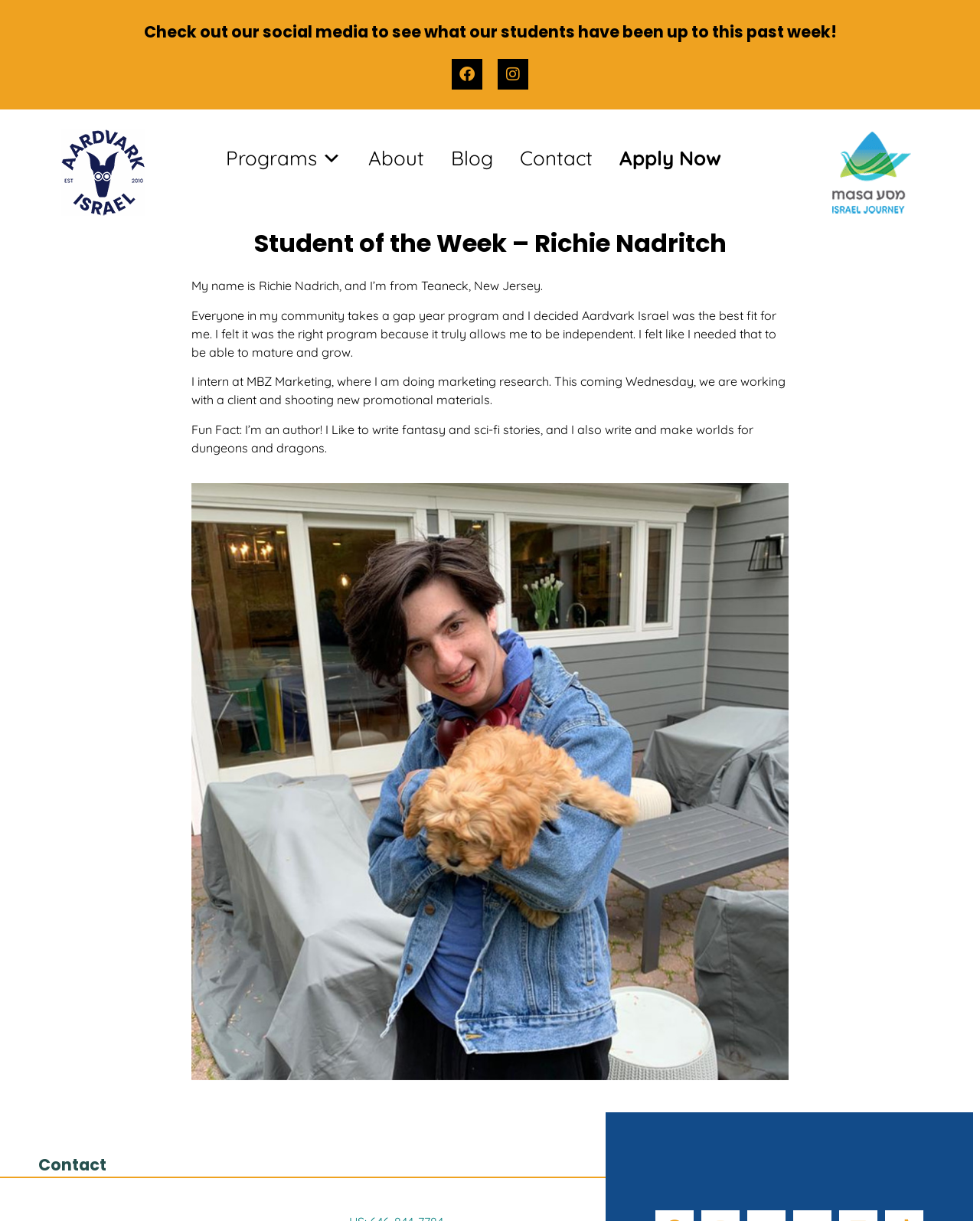Identify the bounding box coordinates of the specific part of the webpage to click to complete this instruction: "Contact us".

[0.039, 0.944, 0.27, 0.964]